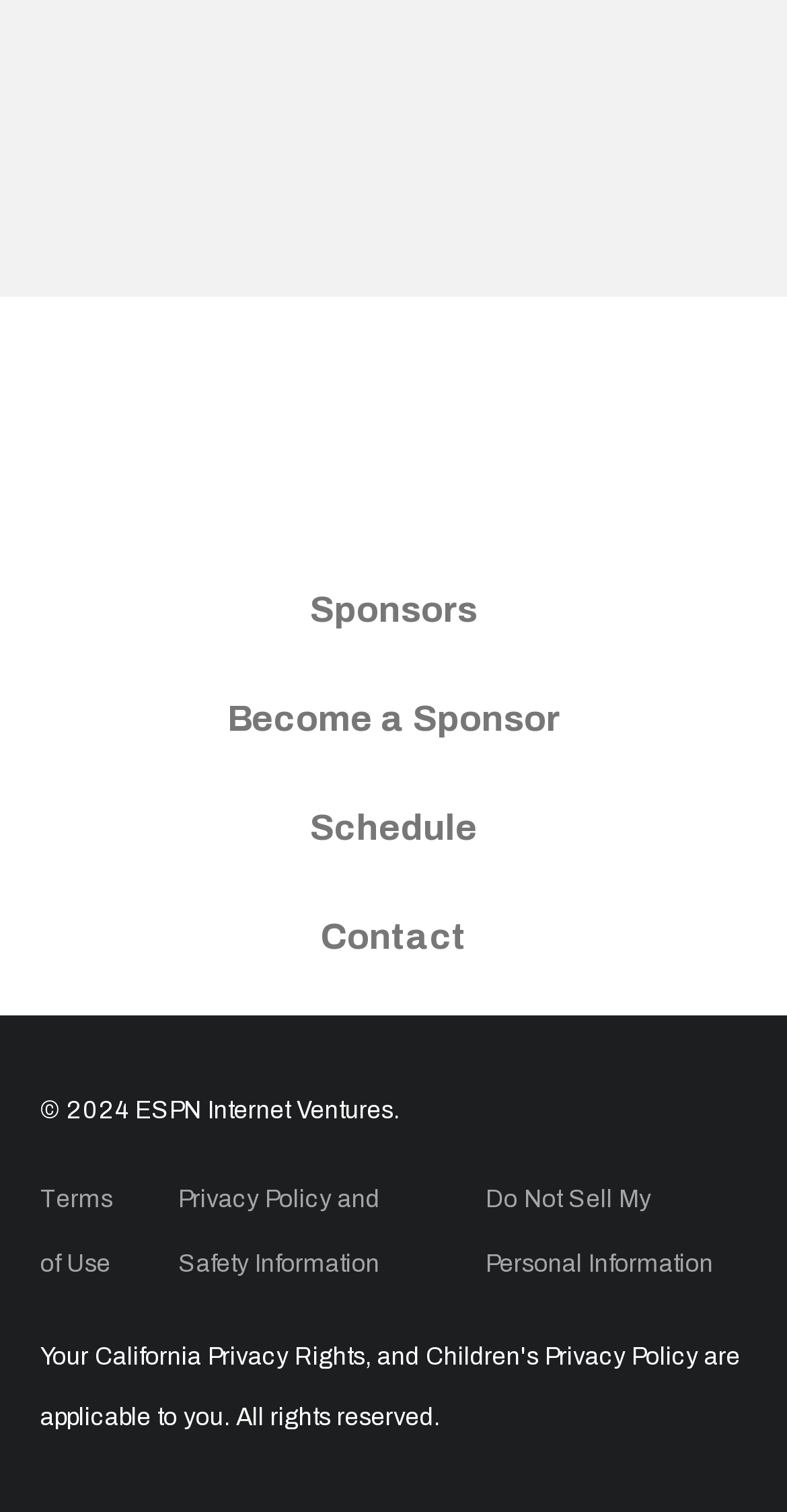What is the name of the organization?
Using the details shown in the screenshot, provide a comprehensive answer to the question.

The name of the organization can be found at the top of the webpage, where it is written as 'ESPN' in a static text element.